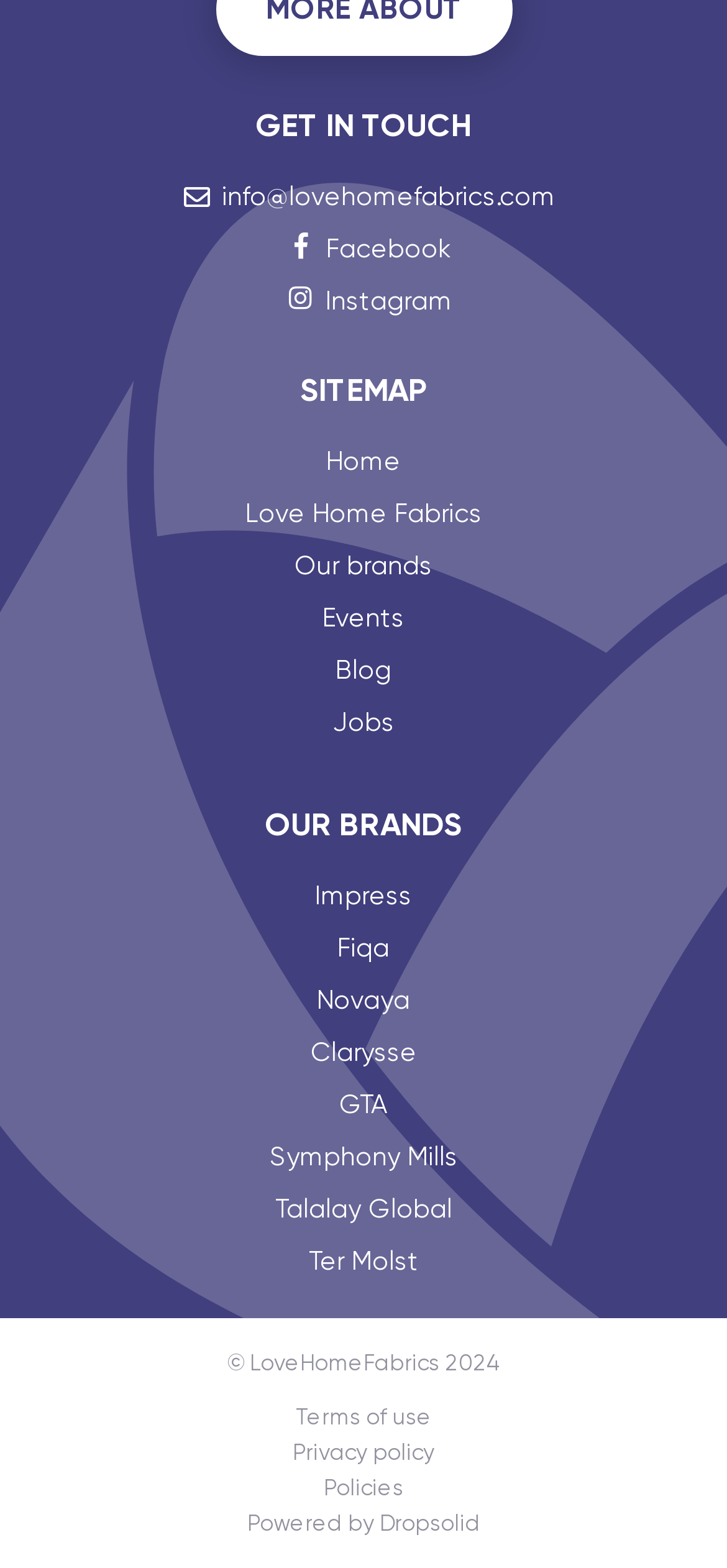How many brands are listed under 'OUR BRANDS'?
From the screenshot, provide a brief answer in one word or phrase.

9